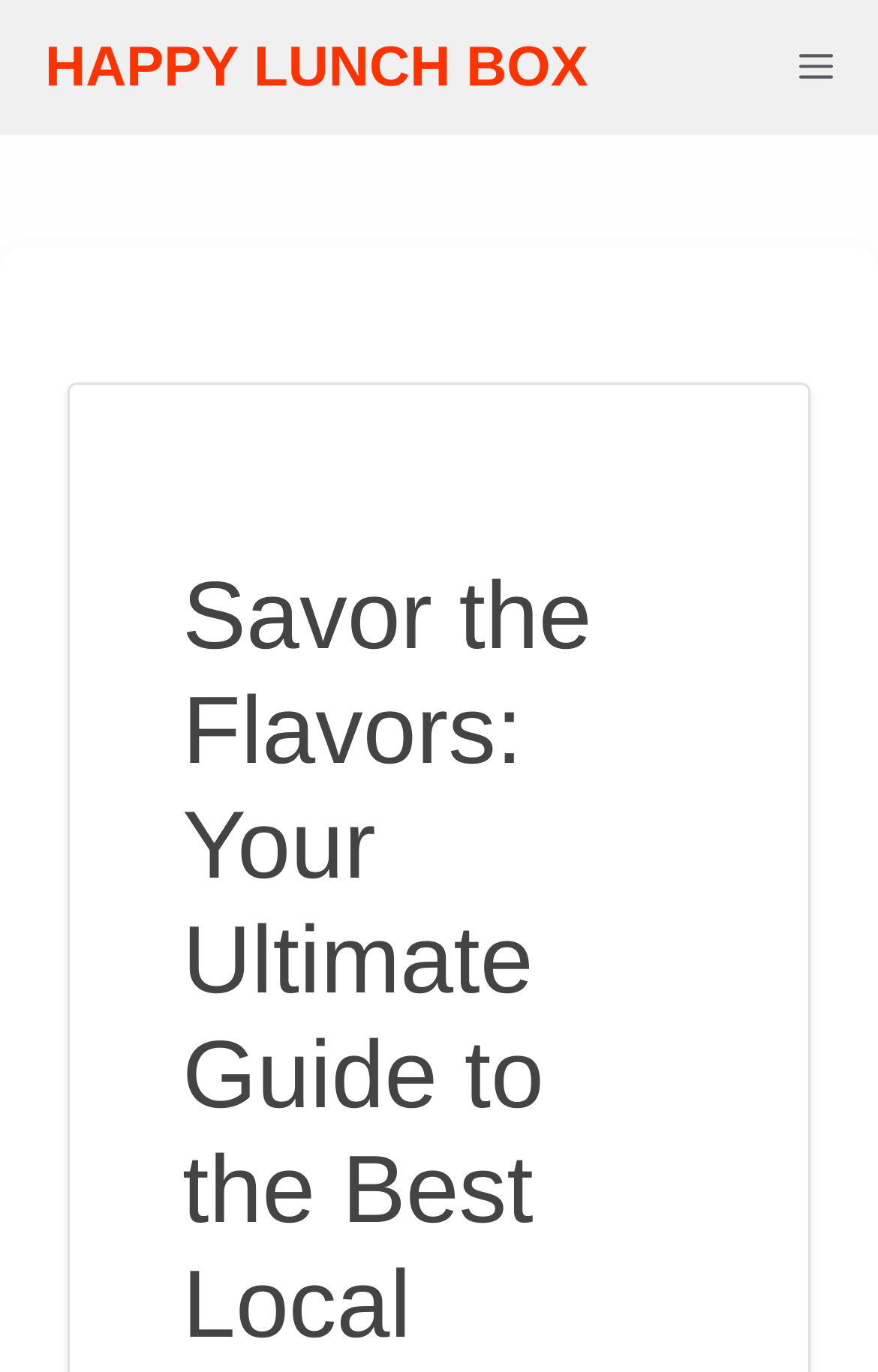Can you locate the main headline on this webpage and provide its text content?

Savor the Flavors: Your Ultimate Guide to the Best Local Sandwiches Near You